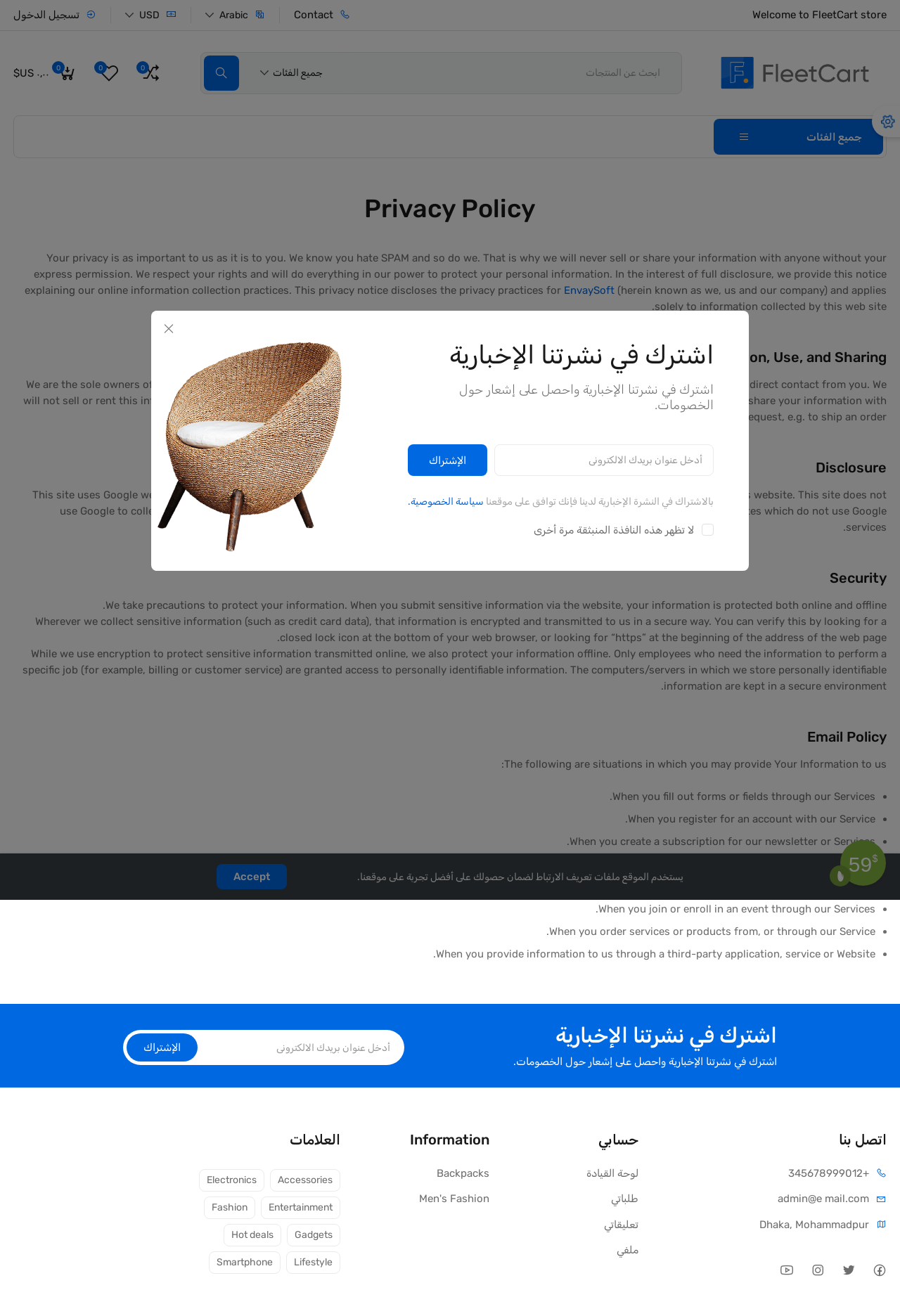Please locate the bounding box coordinates of the element that needs to be clicked to achieve the following instruction: "Click the logo". The coordinates should be four float numbers between 0 and 1, i.e., [left, top, right, bottom].

[0.789, 0.039, 0.997, 0.071]